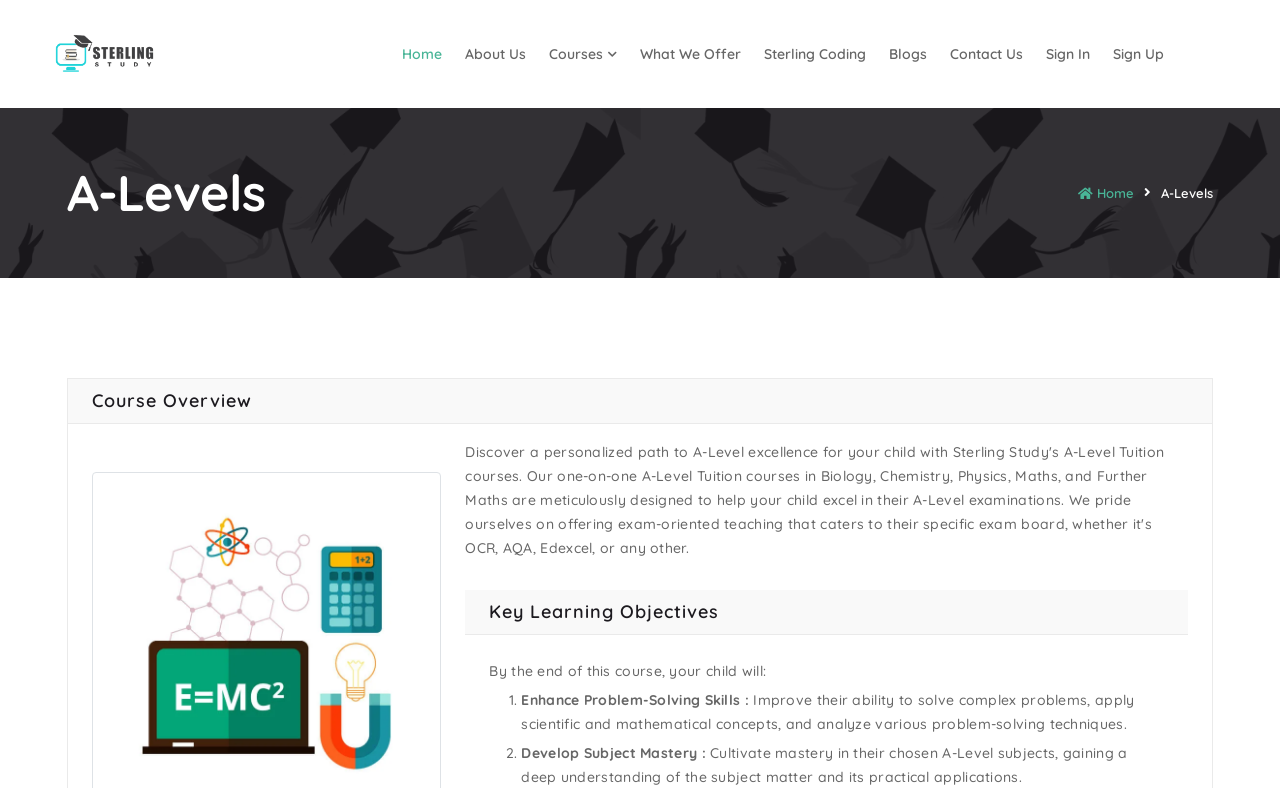Locate the bounding box coordinates of the UI element described by: "parent_node: Home". The bounding box coordinates should consist of four float numbers between 0 and 1, i.e., [left, top, right, bottom].

[0.038, 0.038, 0.17, 0.099]